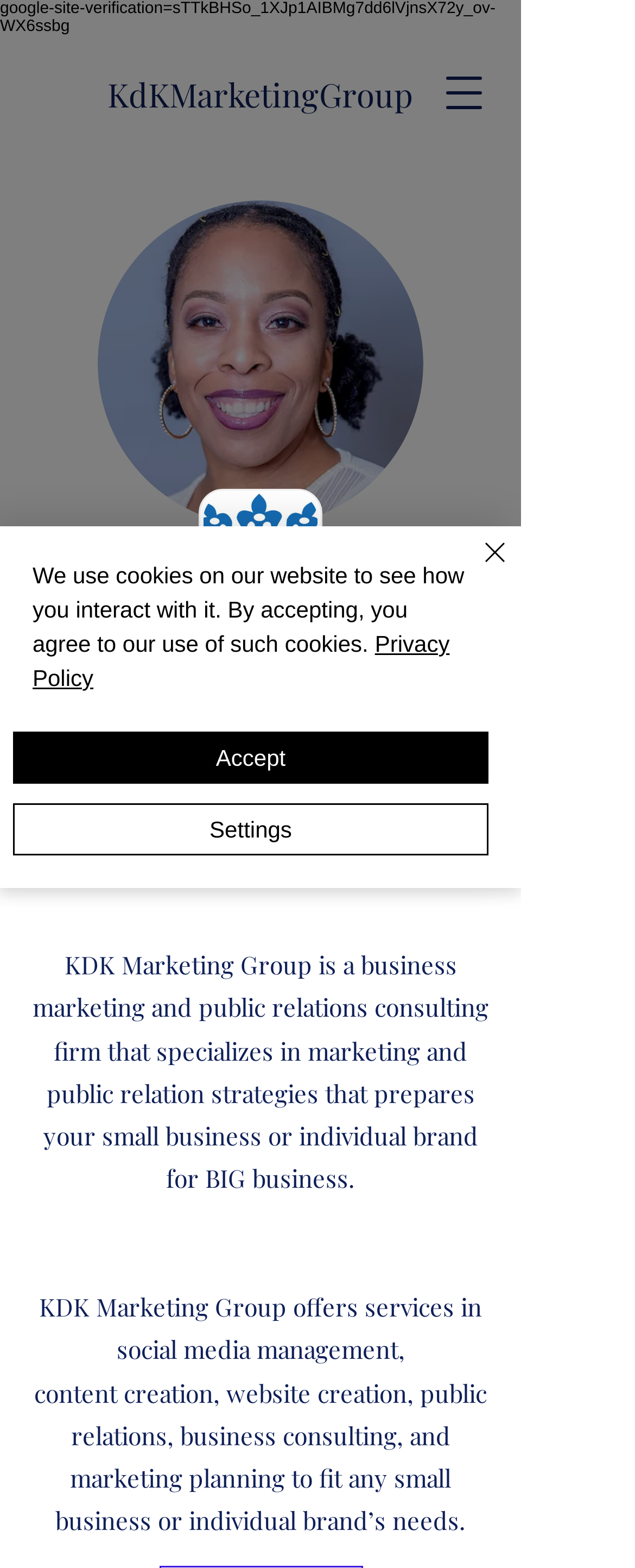Using the details from the image, please elaborate on the following question: What services does KDK Marketing Group offer?

I found the services offered by KDK Marketing Group by reading the StaticText element with the text 'KDK Marketing Group offers services in social media management, content creation, website creation, public relations, business consulting, and marketing planning to fit any small business or individual brand’s needs'.